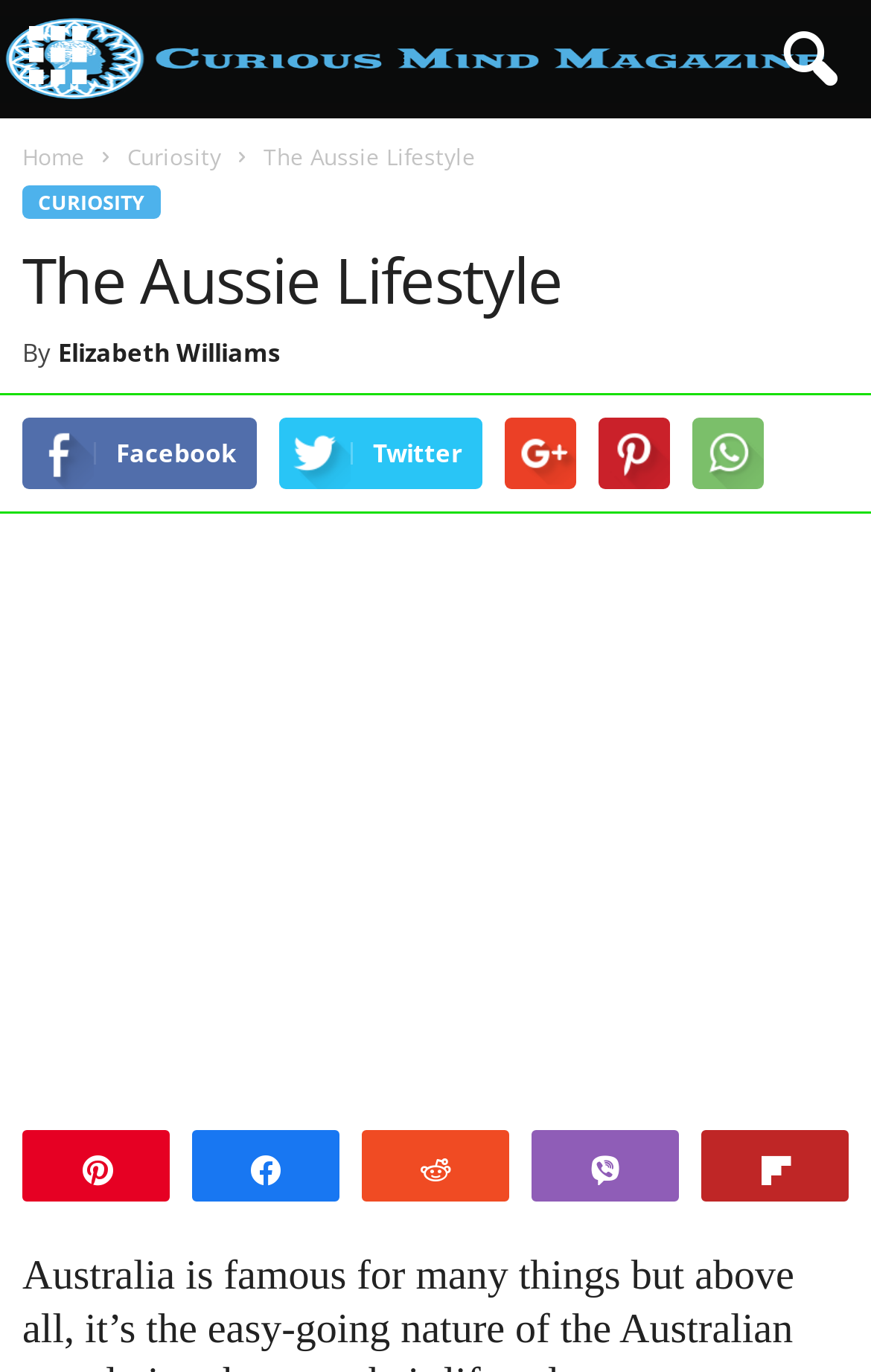Provide a thorough description of this webpage.

The webpage is about "The Aussie Lifestyle" and appears to be an article from Curious Mind Magazine. At the top left corner, there is a small icon link with a Unicode character '\ue80d'. Next to it, there is a layout table with no descriptive text. On the top right corner, there is a button with another Unicode character '\ue80a', which contains a dropdown menu with links to "Home", "Curiosity", and the title of the article "The Aussie Lifestyle".

Below the button, there is a header section with the title "The Aussie Lifestyle" in a larger font size. The author's name, "Elizabeth Williams", is mentioned below the title, preceded by the text "By". 

On the top section of the page, there are social media links to Facebook, Twitter, and three other platforms with no descriptive text. Below these links, there is a large image that spans the entire width of the page.

At the bottom of the page, there are several links to share the article on various platforms, including Pinterest, Reddit, Vibe, and Flip. The text "k Share" is also present next to the Pinterest link.